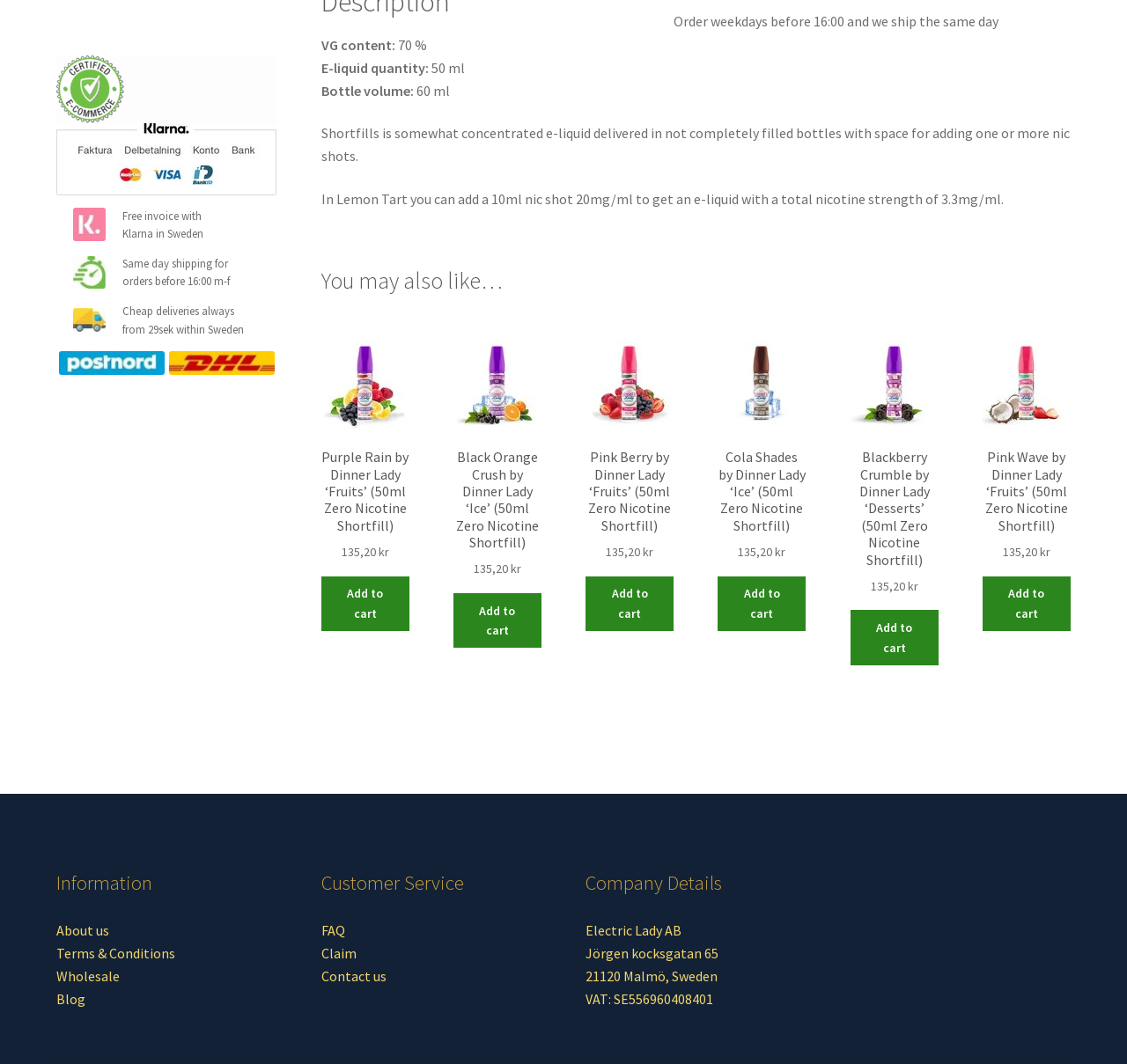Identify the bounding box of the UI element described as follows: "Add to cart". Provide the coordinates as four float numbers in the range of 0 to 1 [left, top, right, bottom].

[0.402, 0.557, 0.48, 0.609]